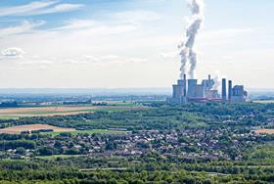Give a one-word or phrase response to the following question: What is the focus of the recent deal signed by the G7 countries?

Phasing out coal-fired power generation